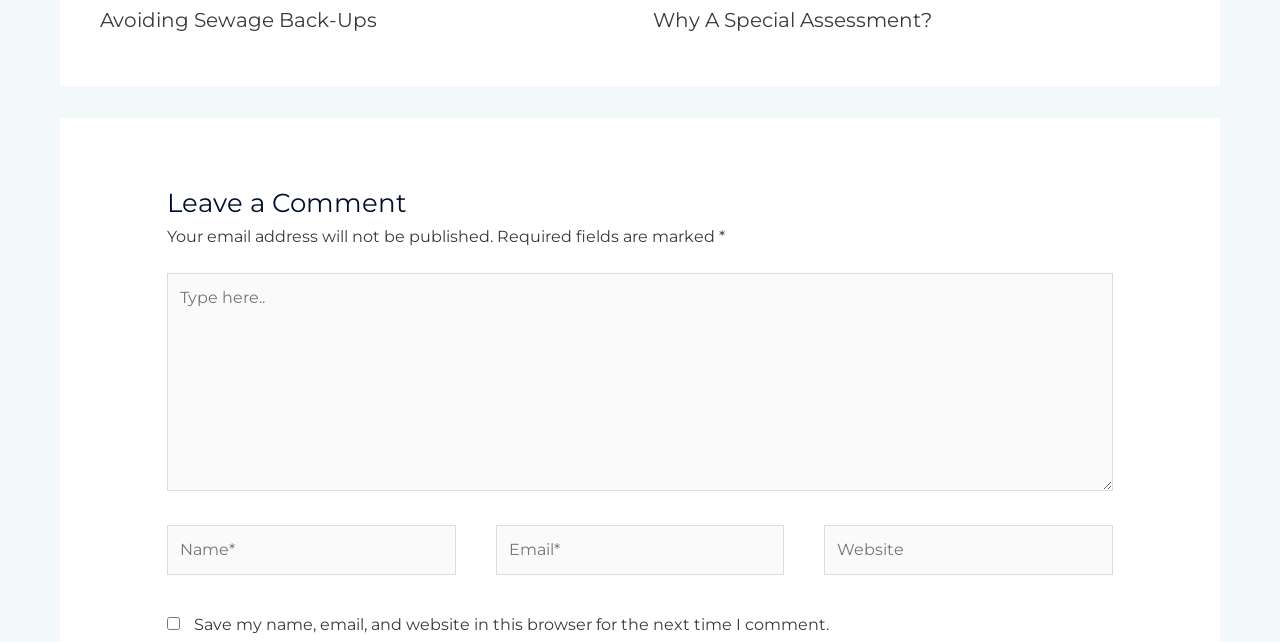Can you give a detailed response to the following question using the information from the image? Is an email address required to leave a comment?

The 'Email*' field is marked as required, indicating that an email address must be provided in order to leave a comment. This is further supported by the text 'Required fields are marked' and the asterisk symbol (*) next to the 'Email' field.